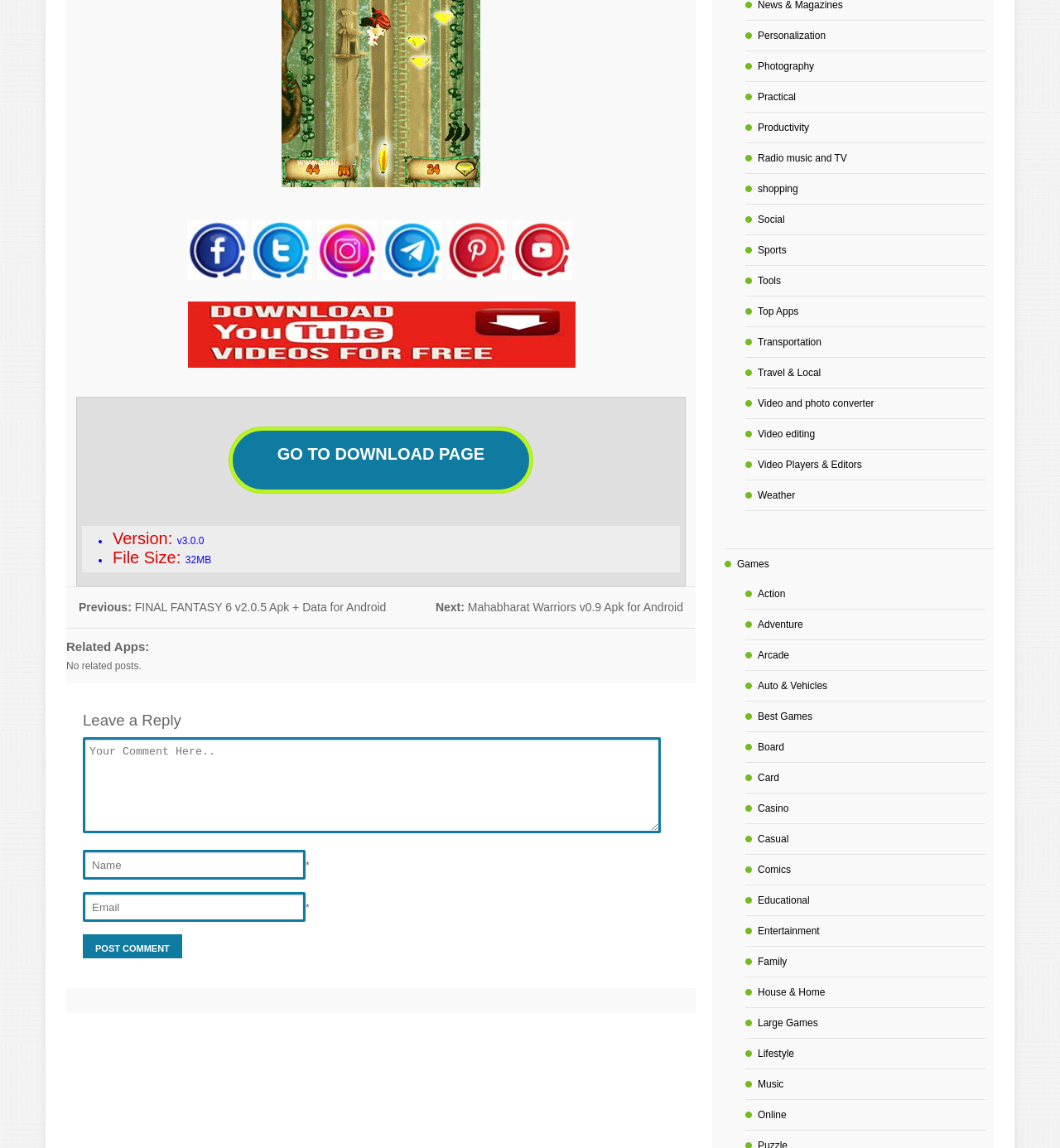Pinpoint the bounding box coordinates of the element you need to click to execute the following instruction: "Download YouTube video". The bounding box should be represented by four float numbers between 0 and 1, in the format [left, top, right, bottom].

[0.176, 0.319, 0.543, 0.33]